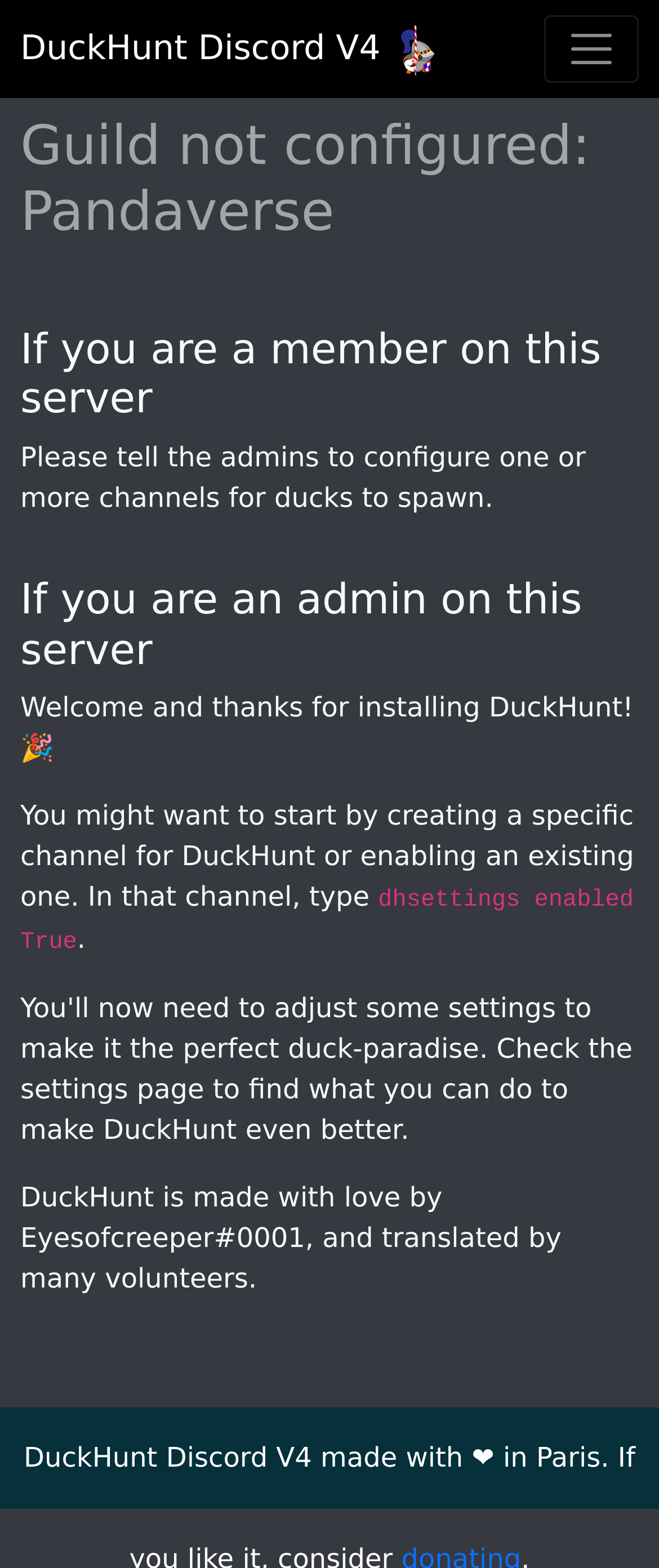What is the purpose of the DuckHunt?
Using the information presented in the image, please offer a detailed response to the question.

The purpose of DuckHunt can be inferred from the meta description 'Join the Pandaverse server on Discord and play with DuckHunt.' which suggests that DuckHunt is a game or an activity that can be played on the Pandaverse server.